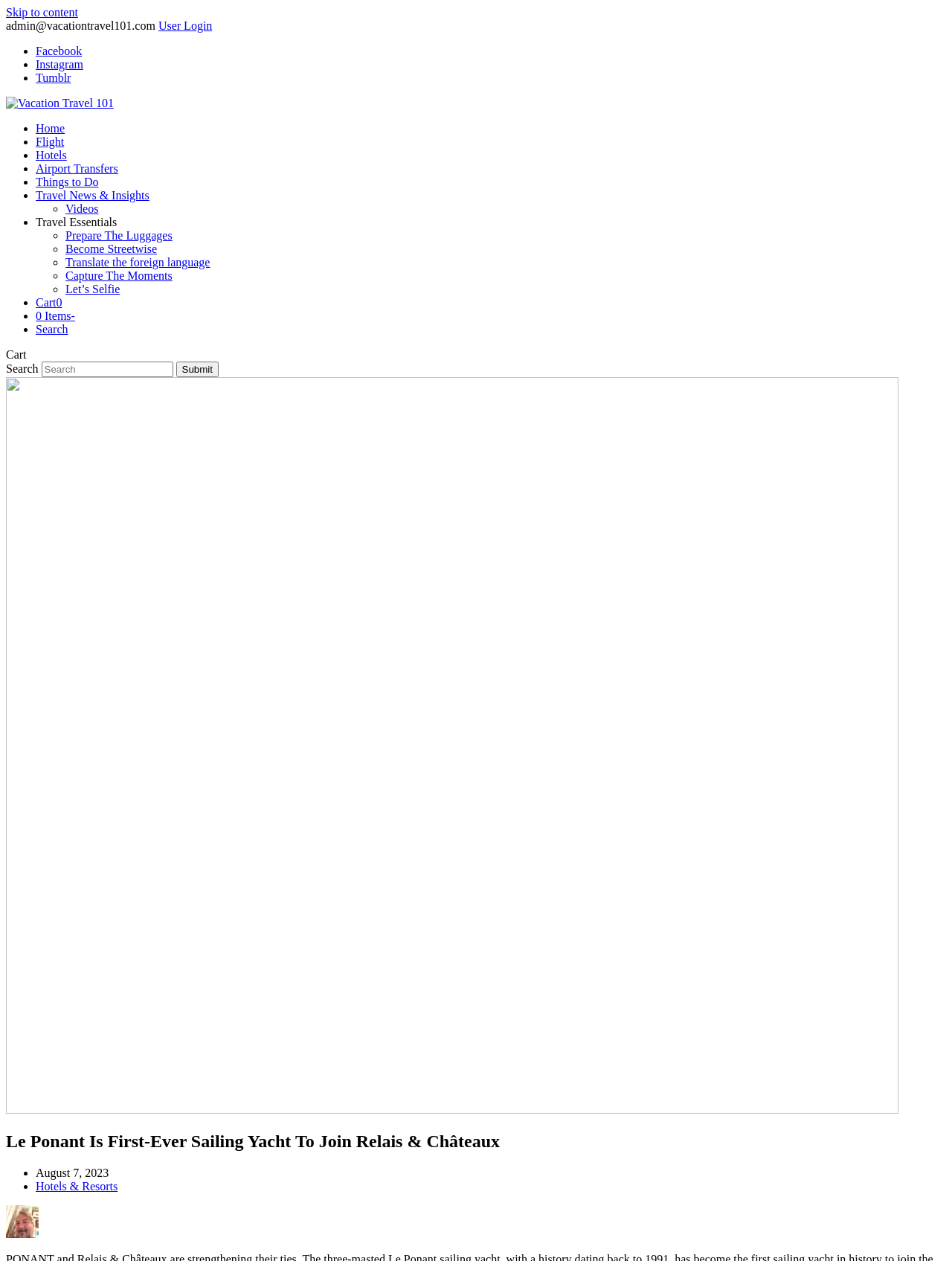Provide the bounding box coordinates of the UI element that matches the description: "Instagram".

[0.038, 0.046, 0.087, 0.056]